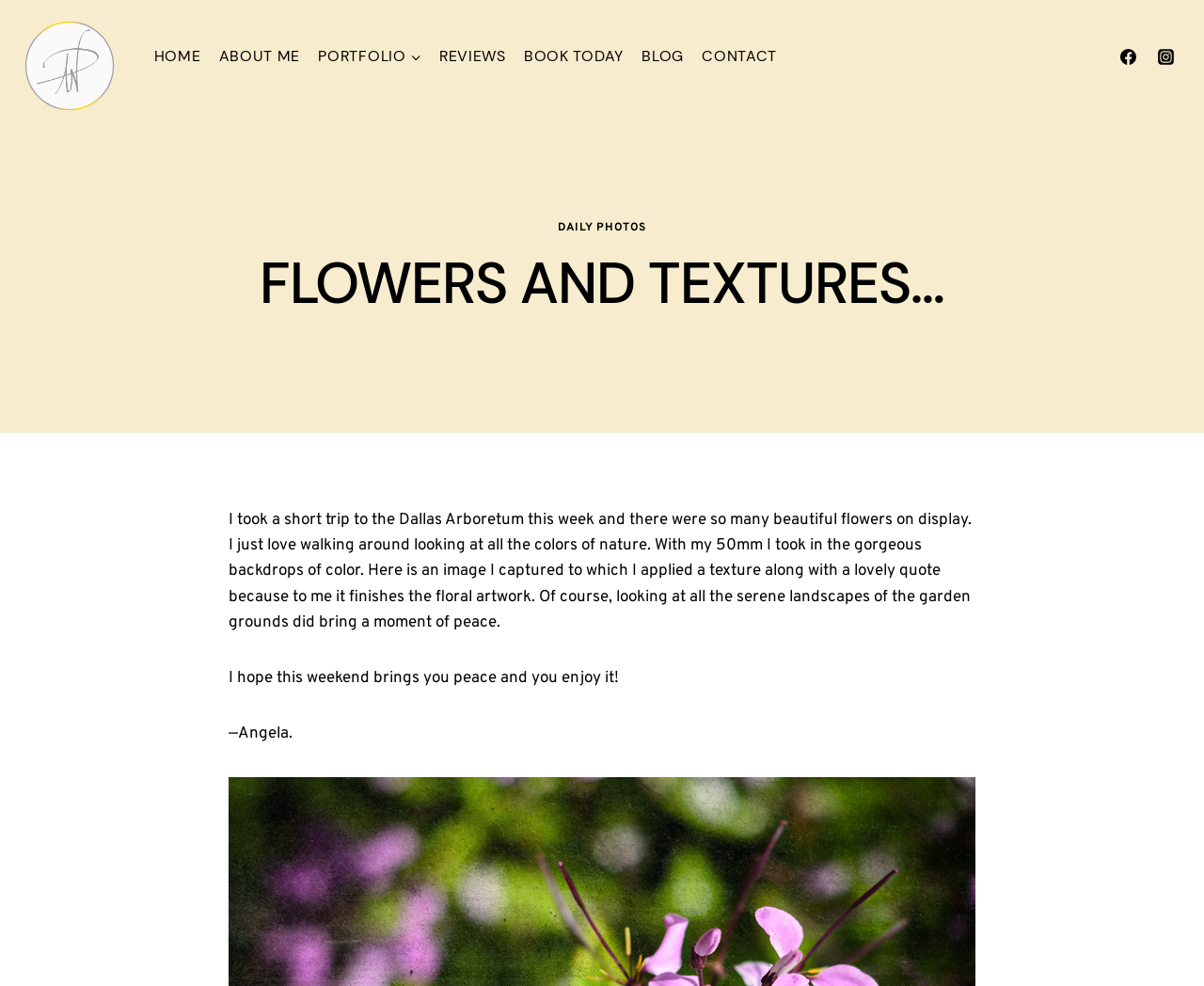Please identify the bounding box coordinates of the element's region that needs to be clicked to fulfill the following instruction: "Click on About Us". The bounding box coordinates should consist of four float numbers between 0 and 1, i.e., [left, top, right, bottom].

None